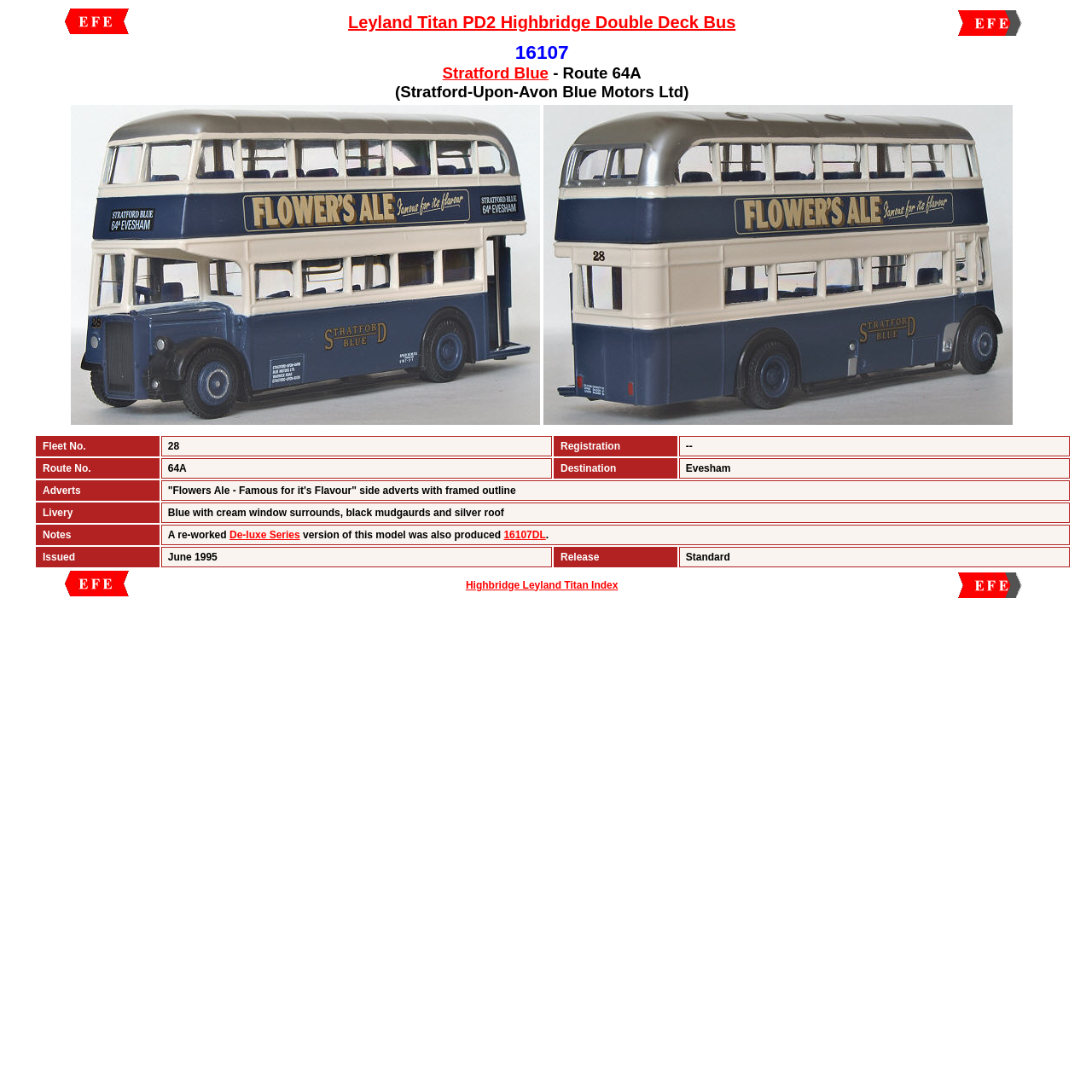Using the details in the image, give a detailed response to the question below:
What is the release date of the bus model?

The release date of the bus model can be found in the table below the main content, in the row that says 'Issued'. The release date is listed as 'June 1995'.